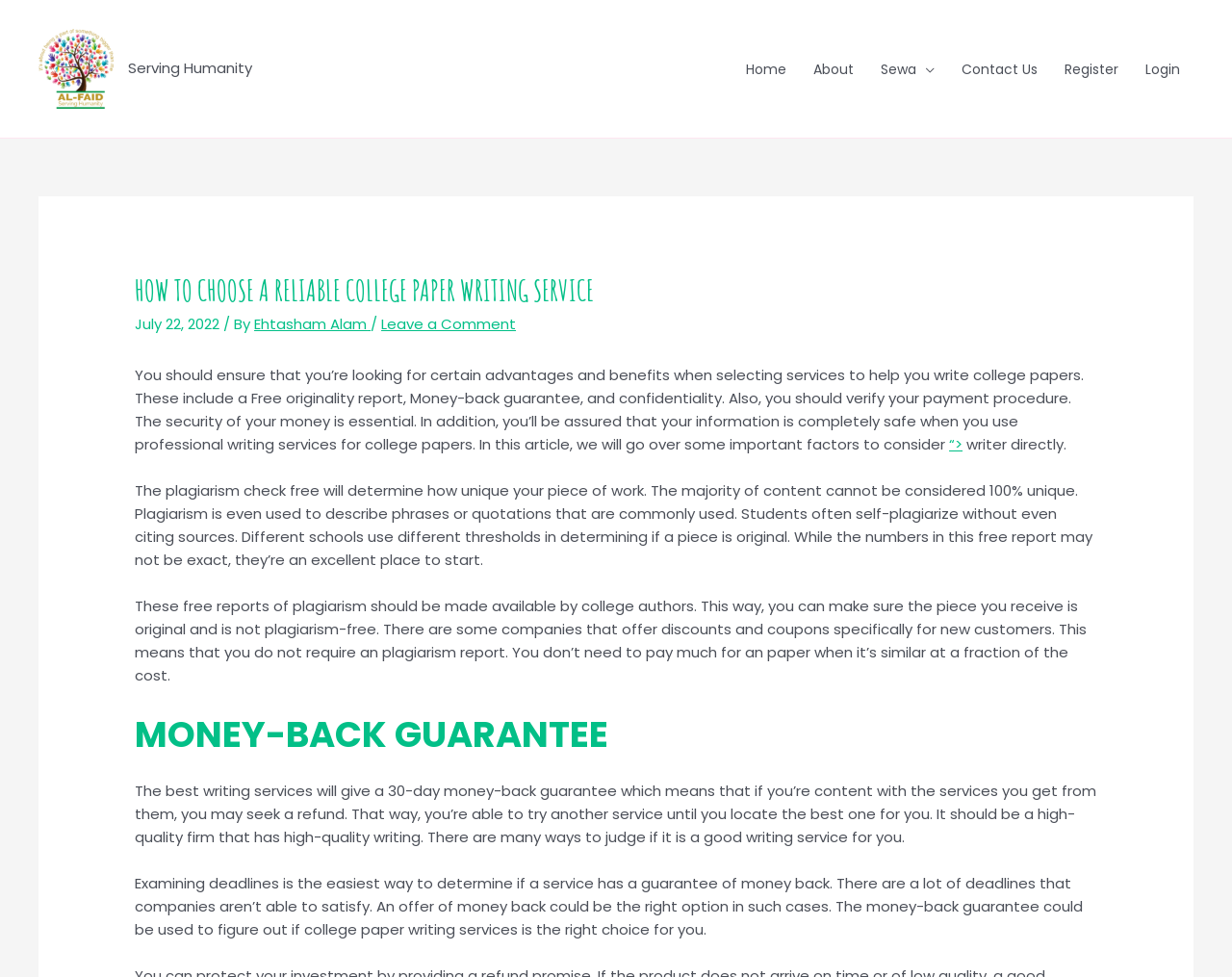Please provide the bounding box coordinates for the UI element as described: "Sewa". The coordinates must be four floats between 0 and 1, represented as [left, top, right, bottom].

[0.704, 0.036, 0.77, 0.105]